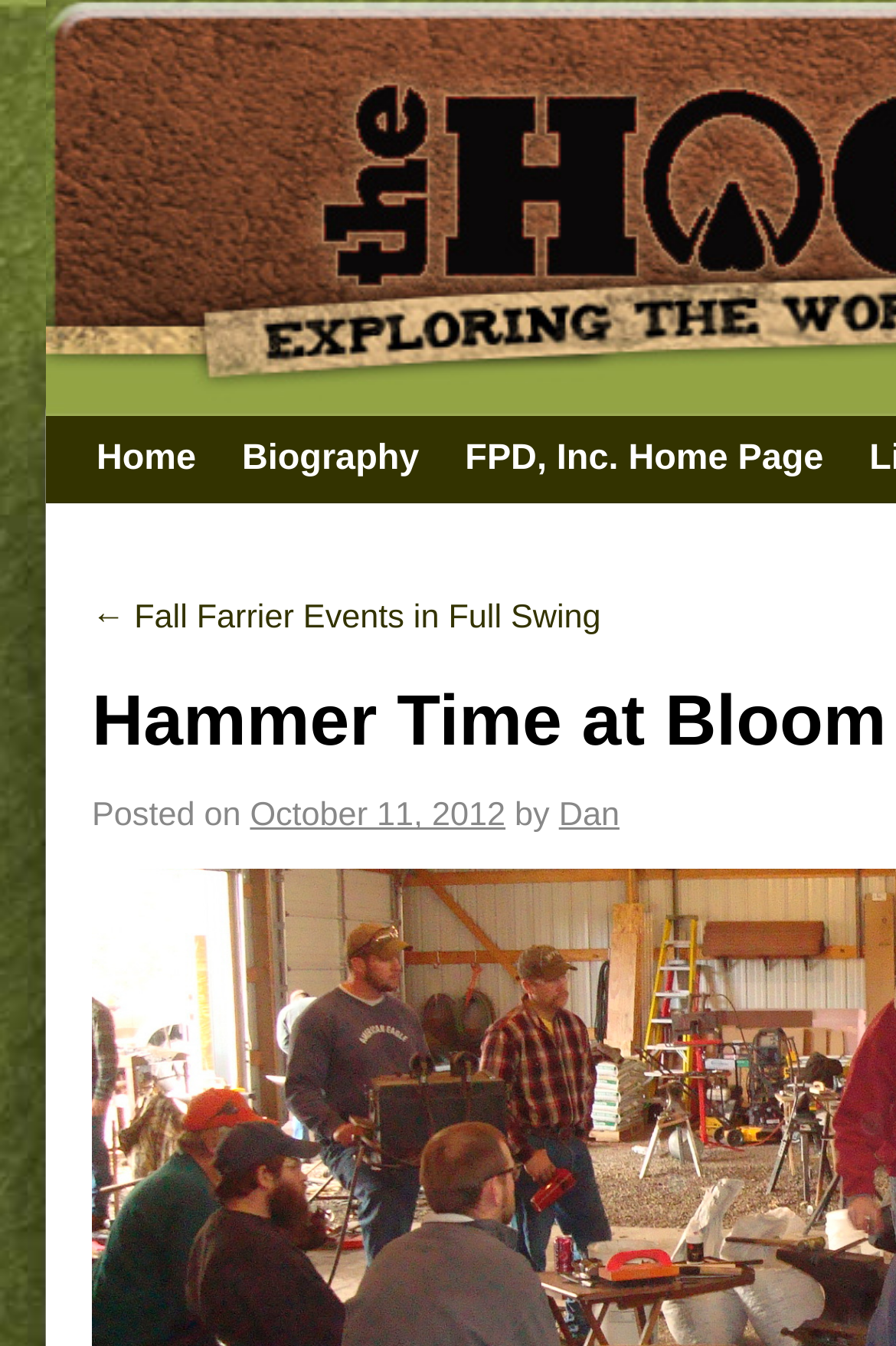What is the company name associated with this blog?
Look at the image and construct a detailed response to the question.

I found the answer by looking at the link 'FPD, Inc. Home Page', which suggests that FPD, Inc. is the company associated with this blog.